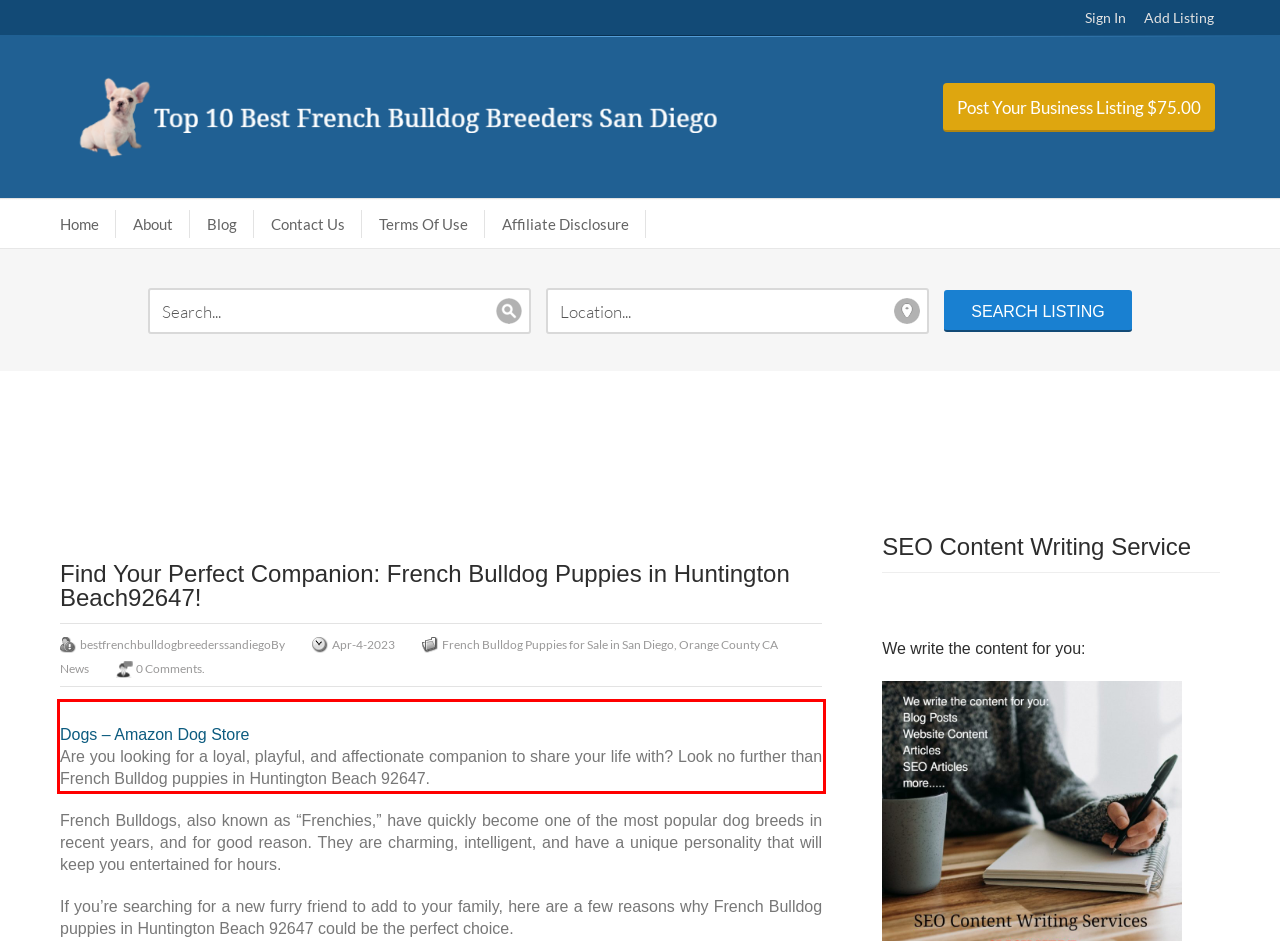Please examine the webpage screenshot containing a red bounding box and use OCR to recognize and output the text inside the red bounding box.

Dogs – Amazon Dog Store Are you looking for a loyal, playful, and affectionate companion to share your life with? Look no further than French Bulldog puppies in Huntington Beach 92647.